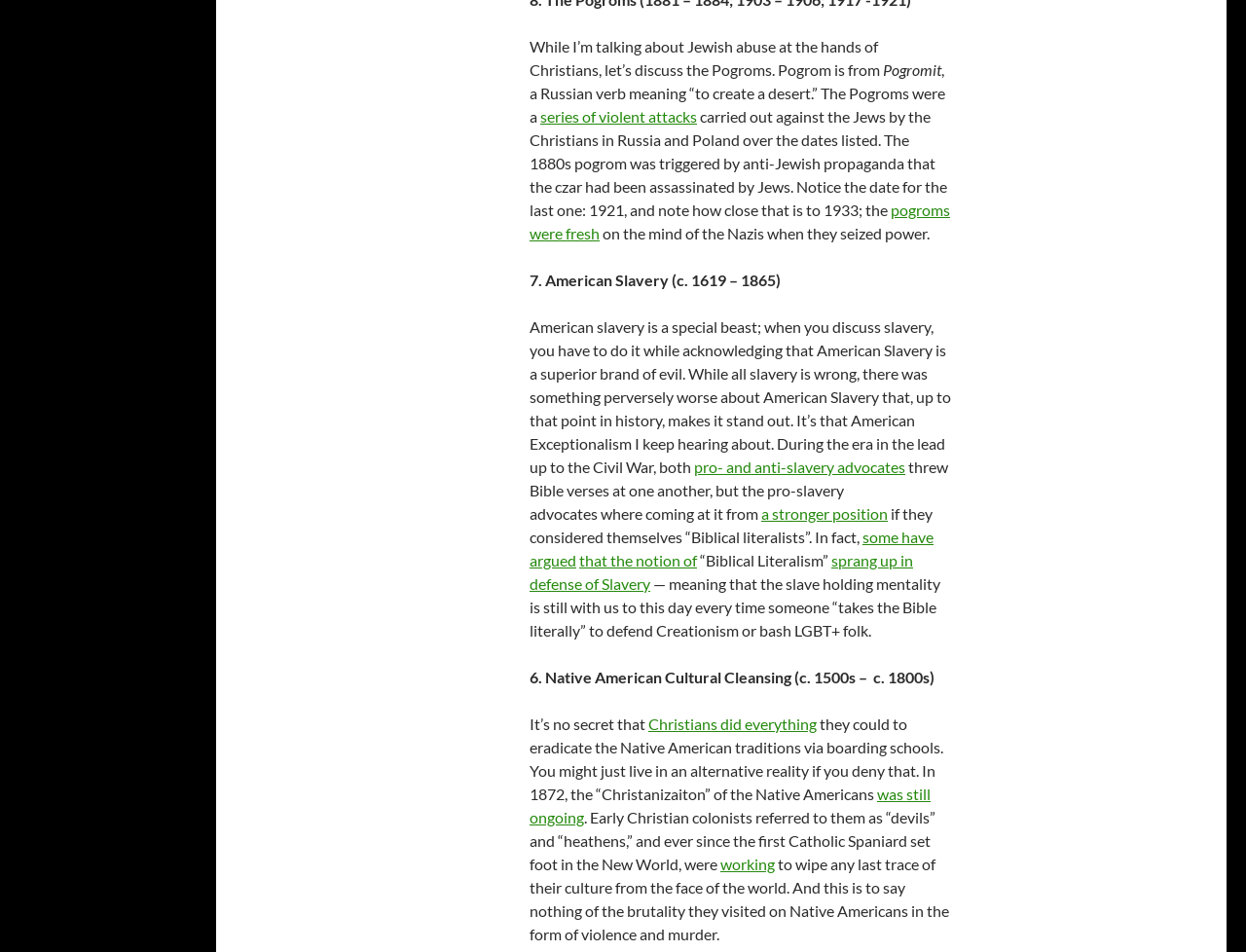What is the time period mentioned for Native American Cultural Cleansing?
Based on the screenshot, give a detailed explanation to answer the question.

The webpage mentions that Native American Cultural Cleansing occurred from approximately the 1500s to the 1800s, as stated in the text '6. Native American Cultural Cleansing (c. 1500s – c. 1800s)'.